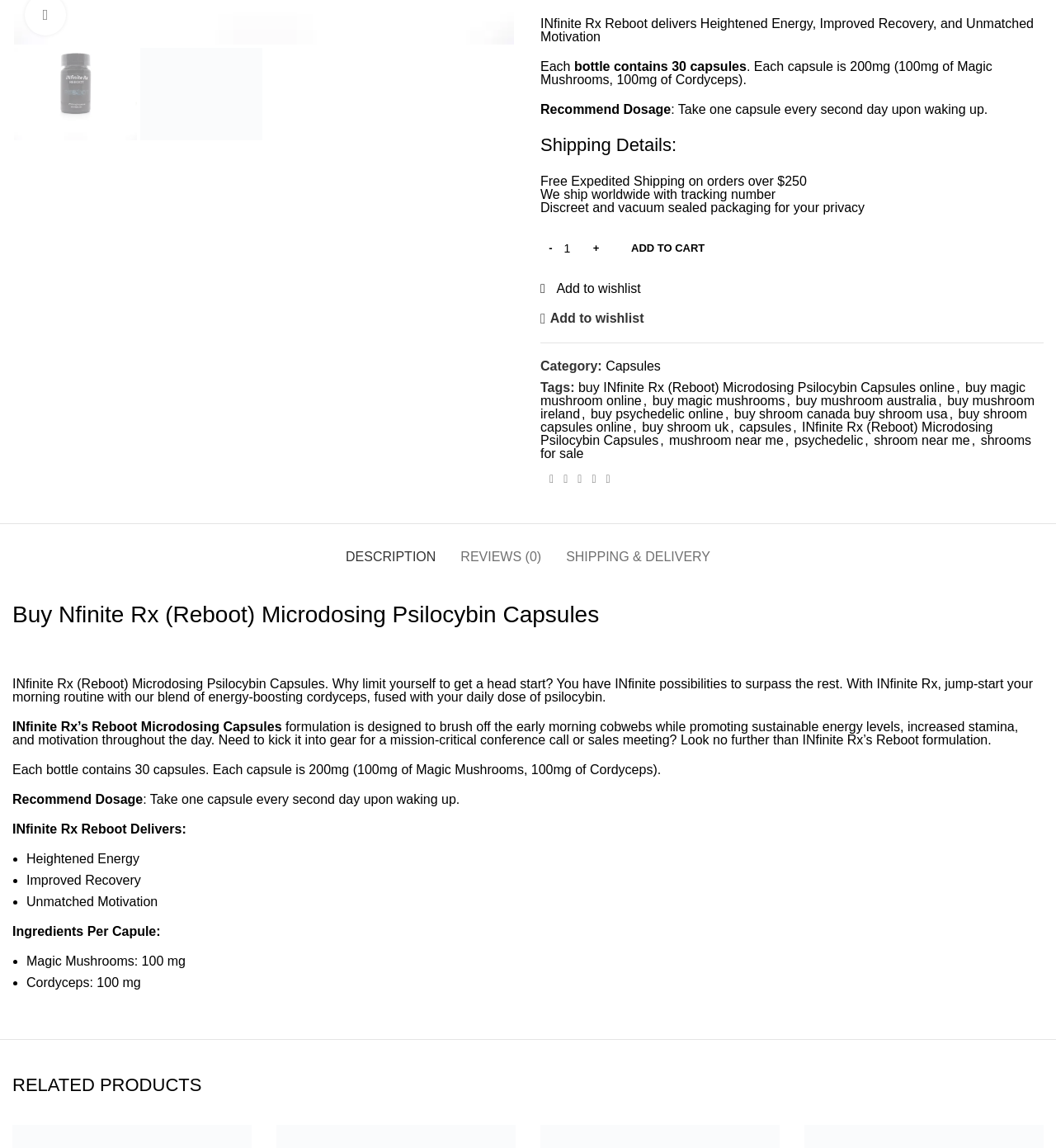Determine the bounding box coordinates for the UI element described. Format the coordinates as (top-left x, top-left y, bottom-right x, bottom-right y) and ensure all values are between 0 and 1. Element description: buy shroom uk

[0.608, 0.366, 0.69, 0.378]